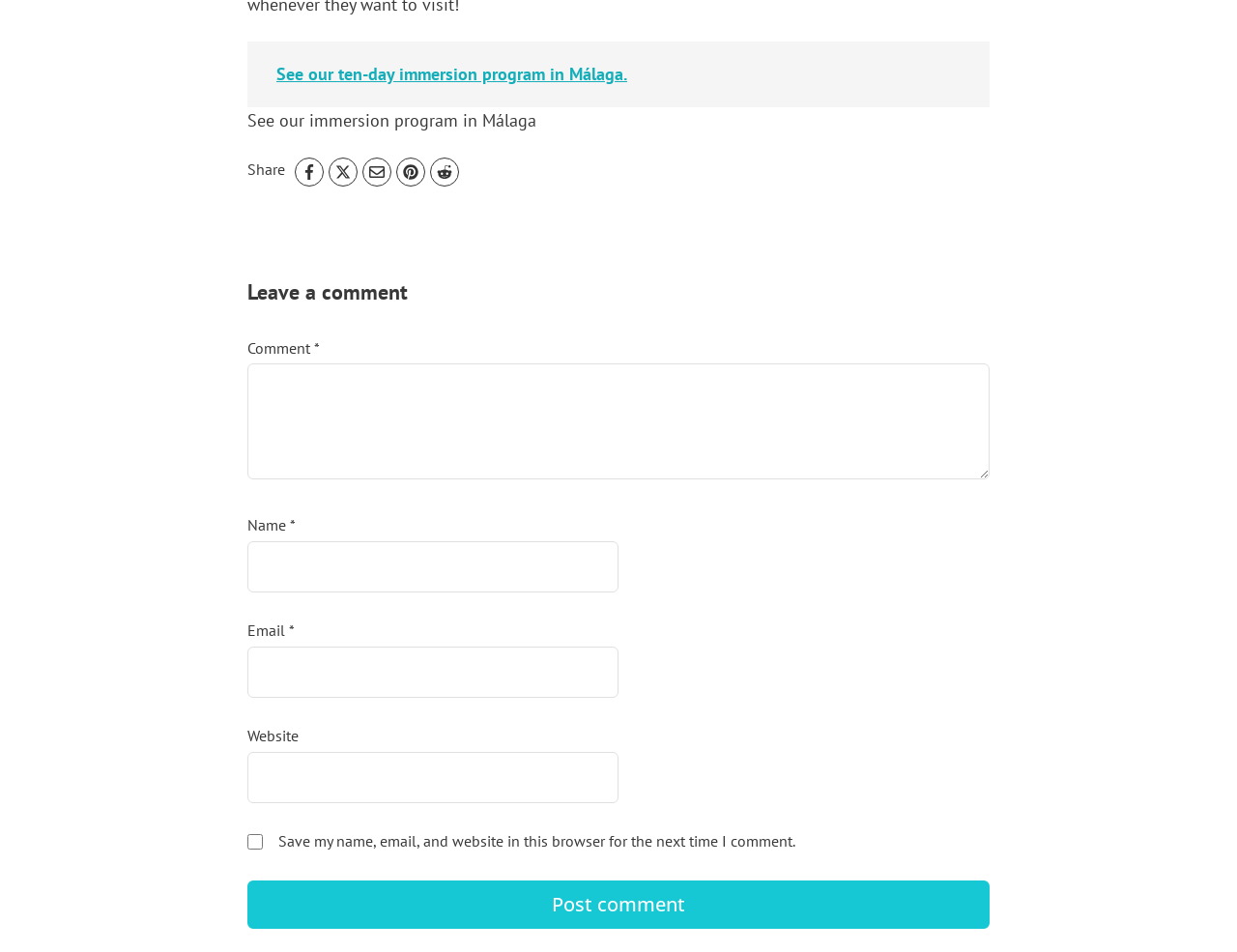Point out the bounding box coordinates of the section to click in order to follow this instruction: "Enter your name".

[0.2, 0.568, 0.5, 0.622]